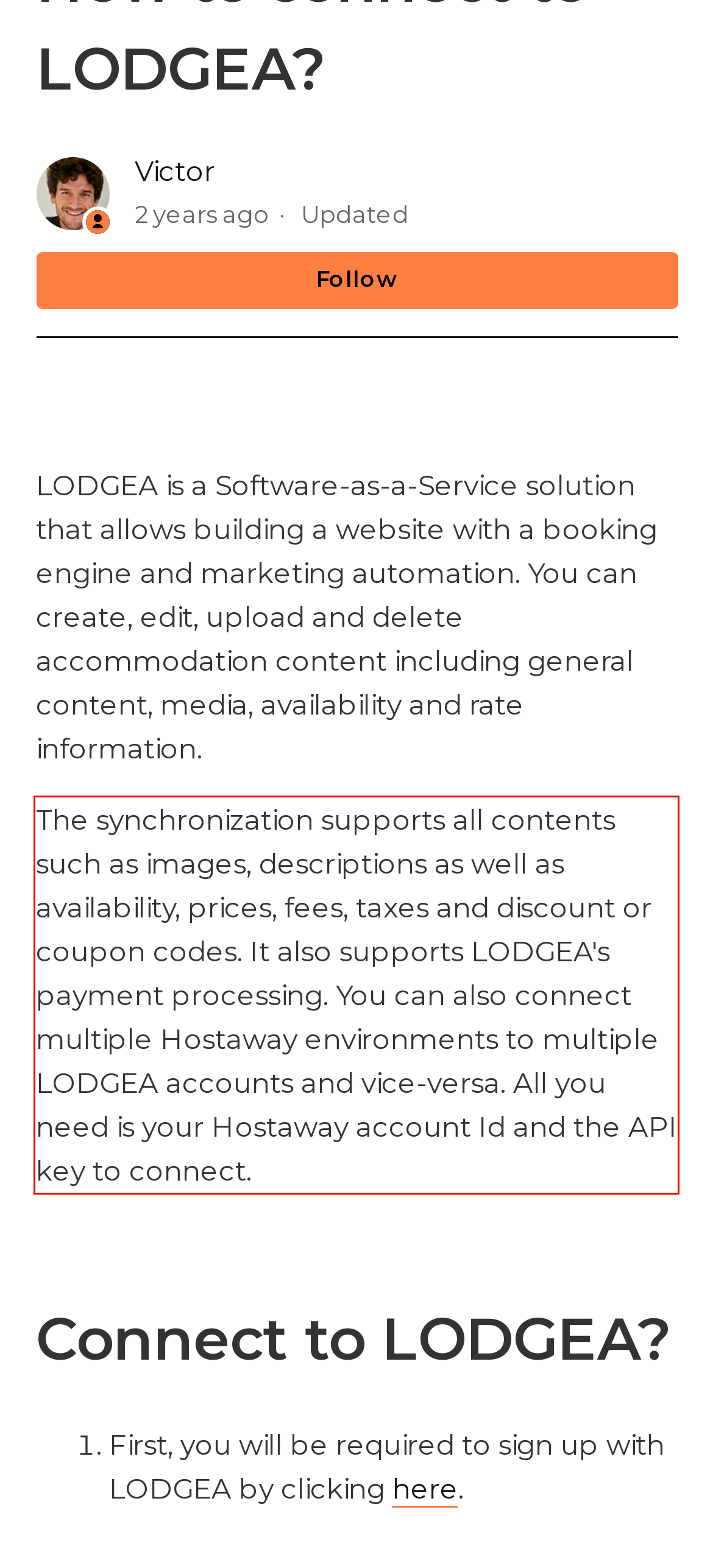Using the provided webpage screenshot, identify and read the text within the red rectangle bounding box.

The synchronization supports all contents such as images, descriptions as well as availability, prices, fees, taxes and discount or coupon codes. It also supports LODGEA's payment processing. You can also connect multiple Hostaway environments to multiple LODGEA accounts and vice-versa. All you need is your Hostaway account Id and the API key to connect.